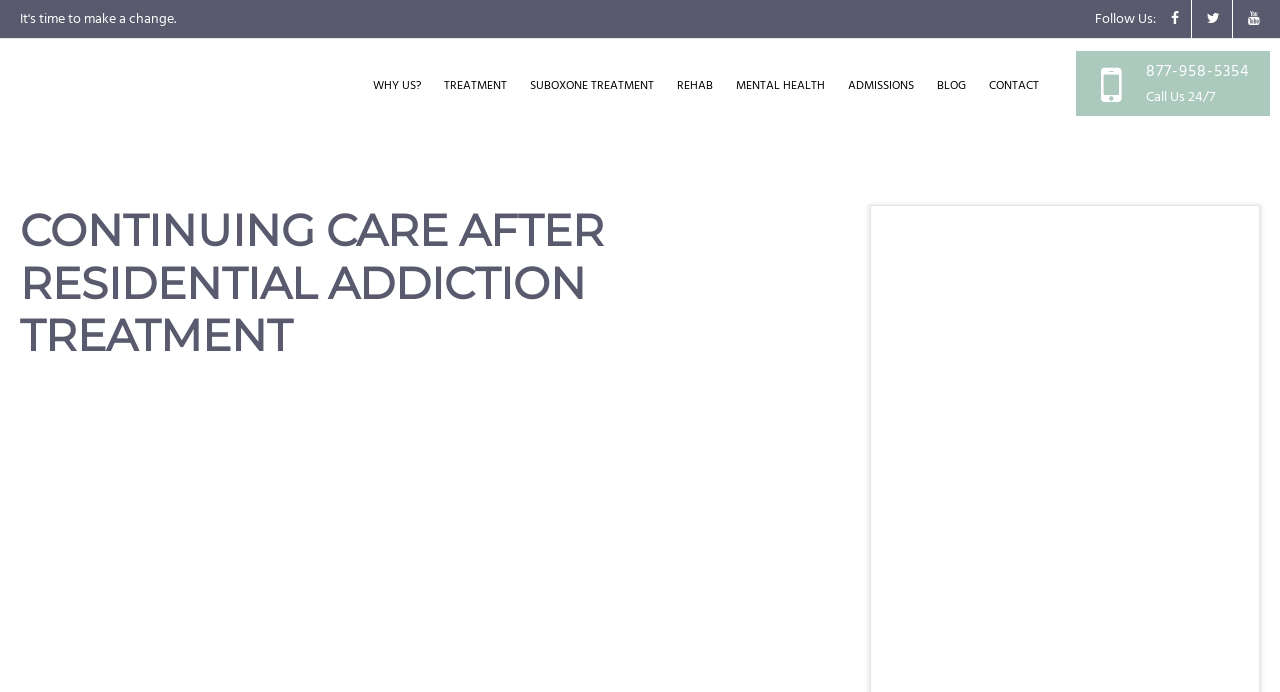Determine the webpage's heading and output its text content.

CONTINUING CARE AFTER RESIDENTIAL ADDICTION TREATMENT